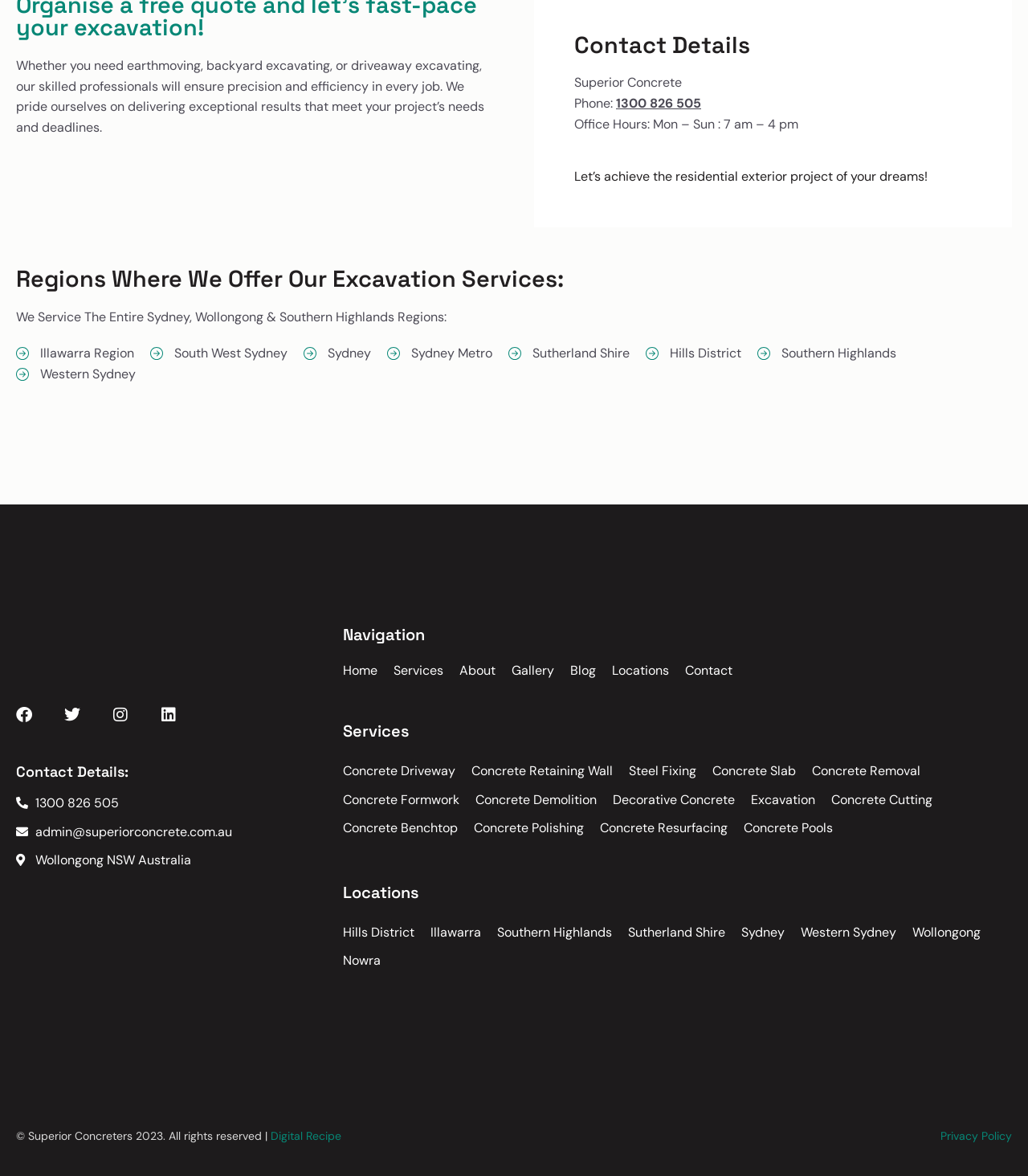Please identify the bounding box coordinates of the element that needs to be clicked to perform the following instruction: "Click the 'Home' link".

[0.334, 0.562, 0.367, 0.579]